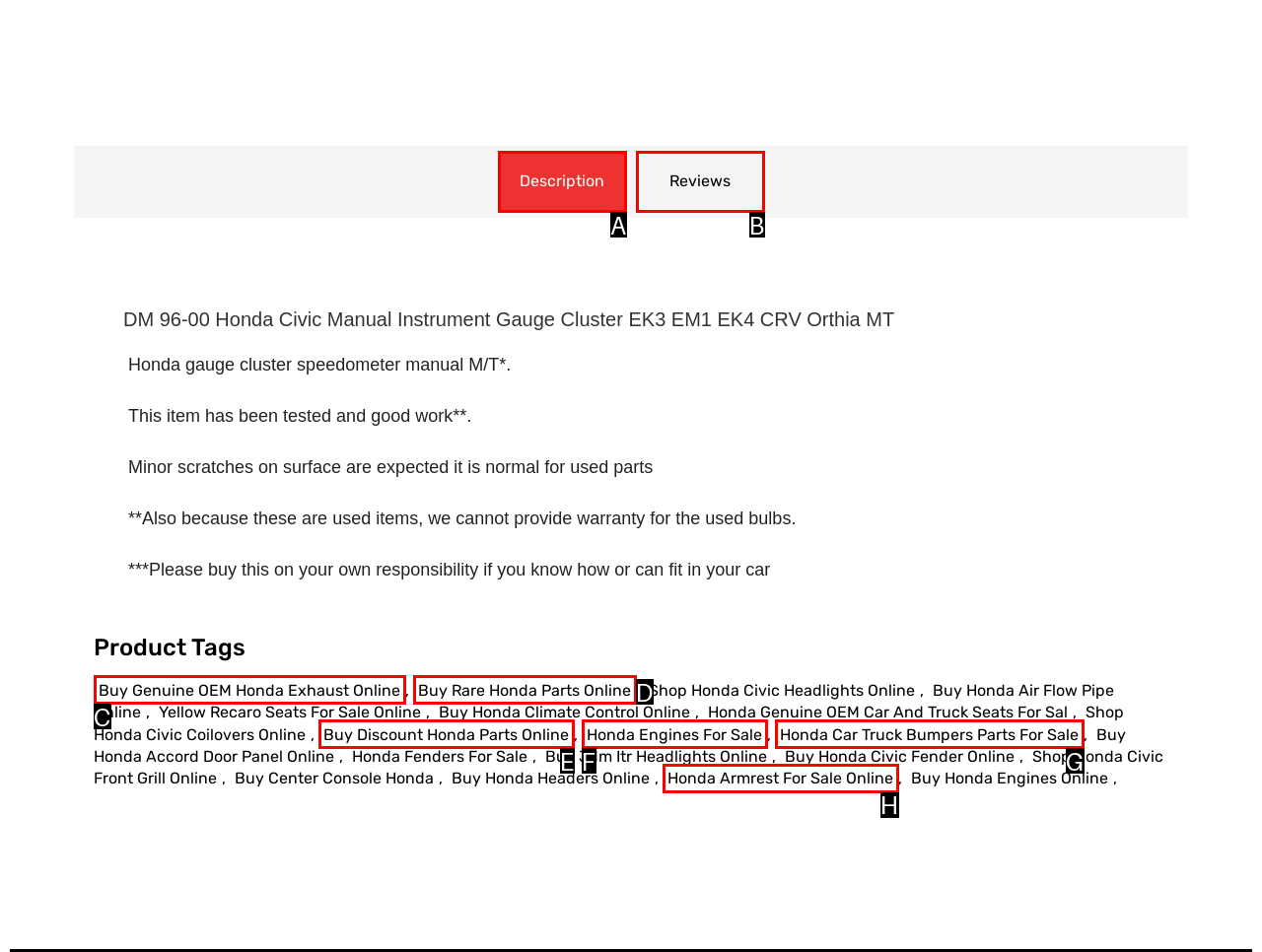Identify the HTML element that corresponds to the following description: Buy Discount Honda Parts Online. Provide the letter of the correct option from the presented choices.

E